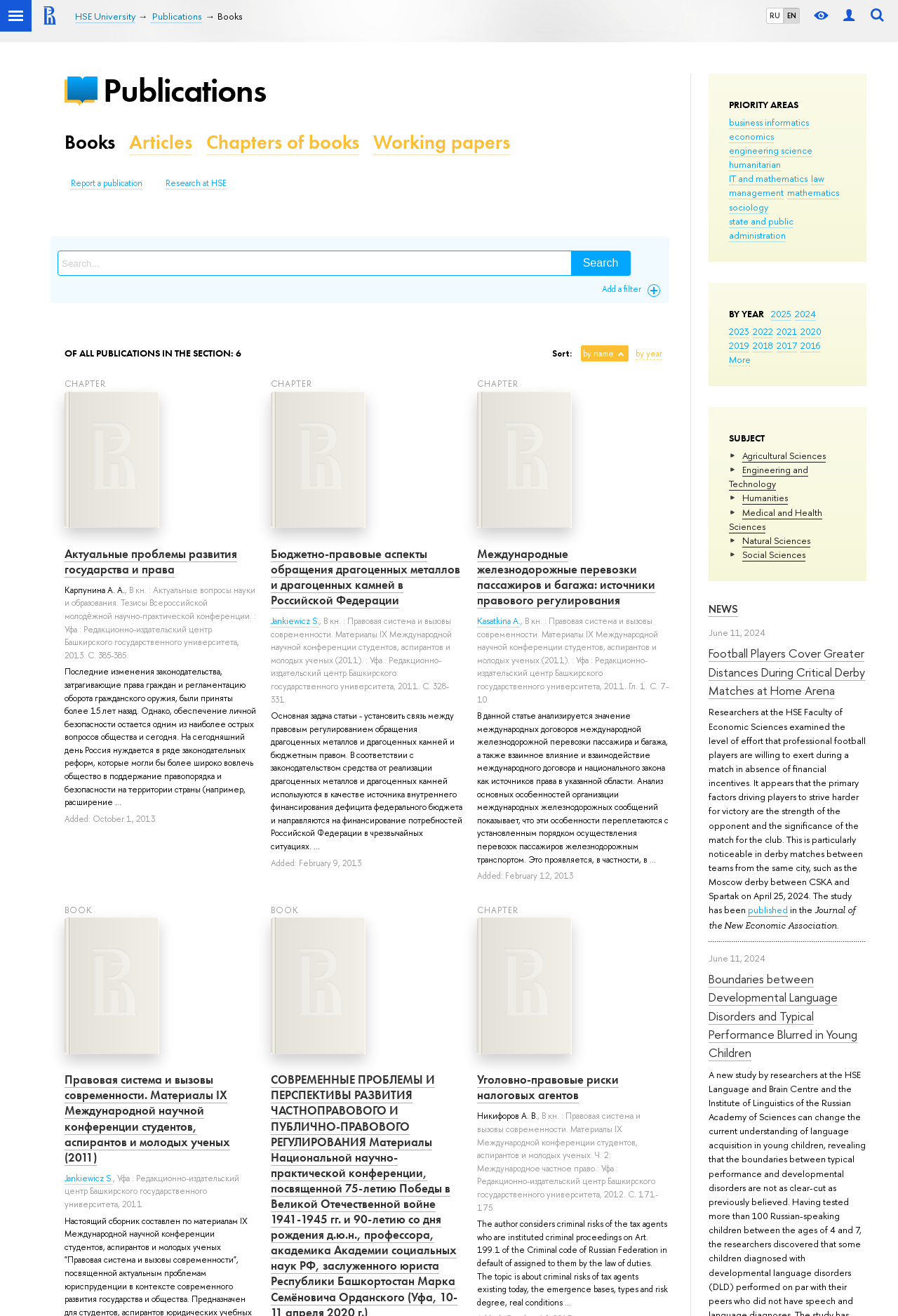Please answer the following question using a single word or phrase: 
What is the main category of publications?

Books